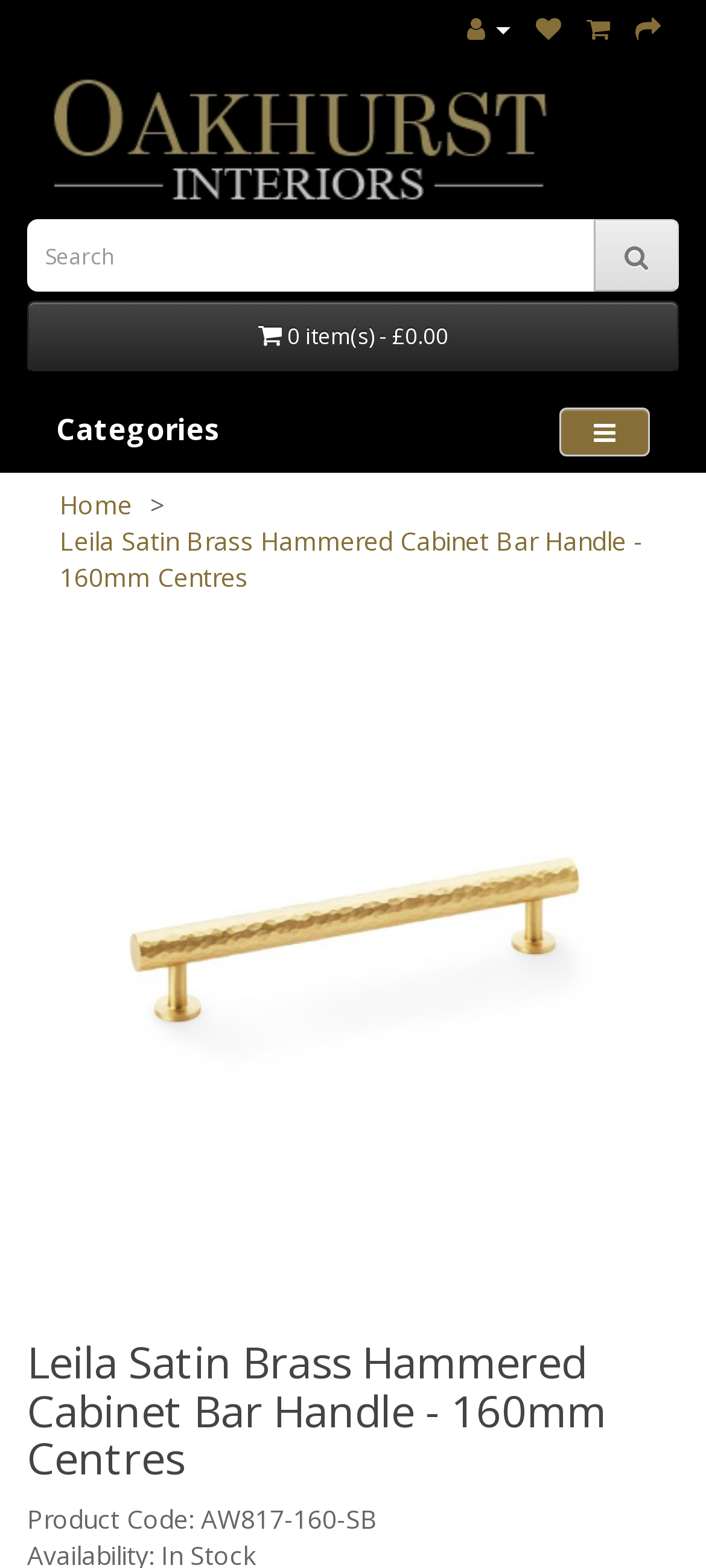Locate and extract the headline of this webpage.

Leila Satin Brass Hammered Cabinet Bar Handle - 160mm Centres